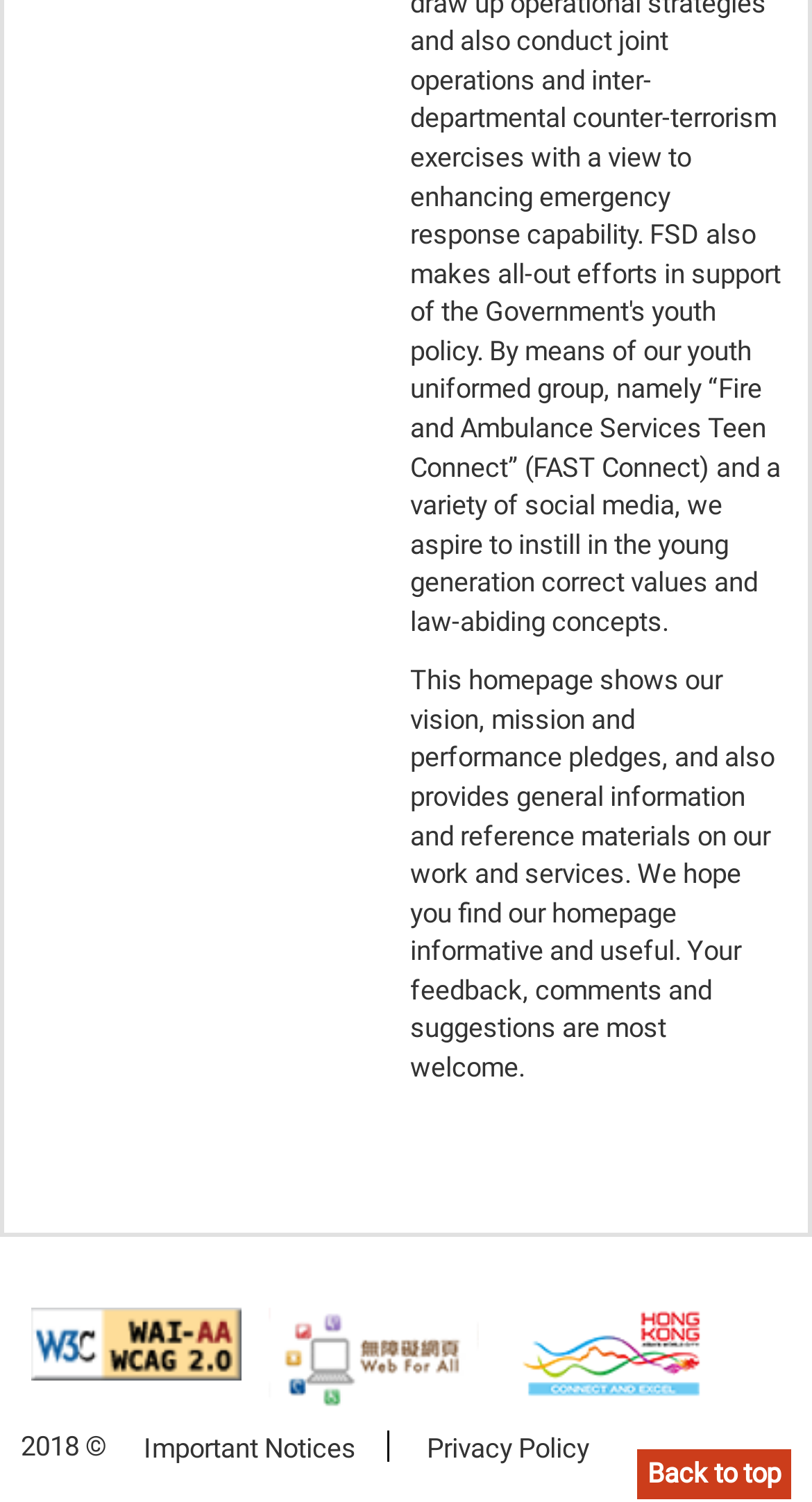Answer the question below with a single word or a brief phrase: 
What is the year of copyright?

2018